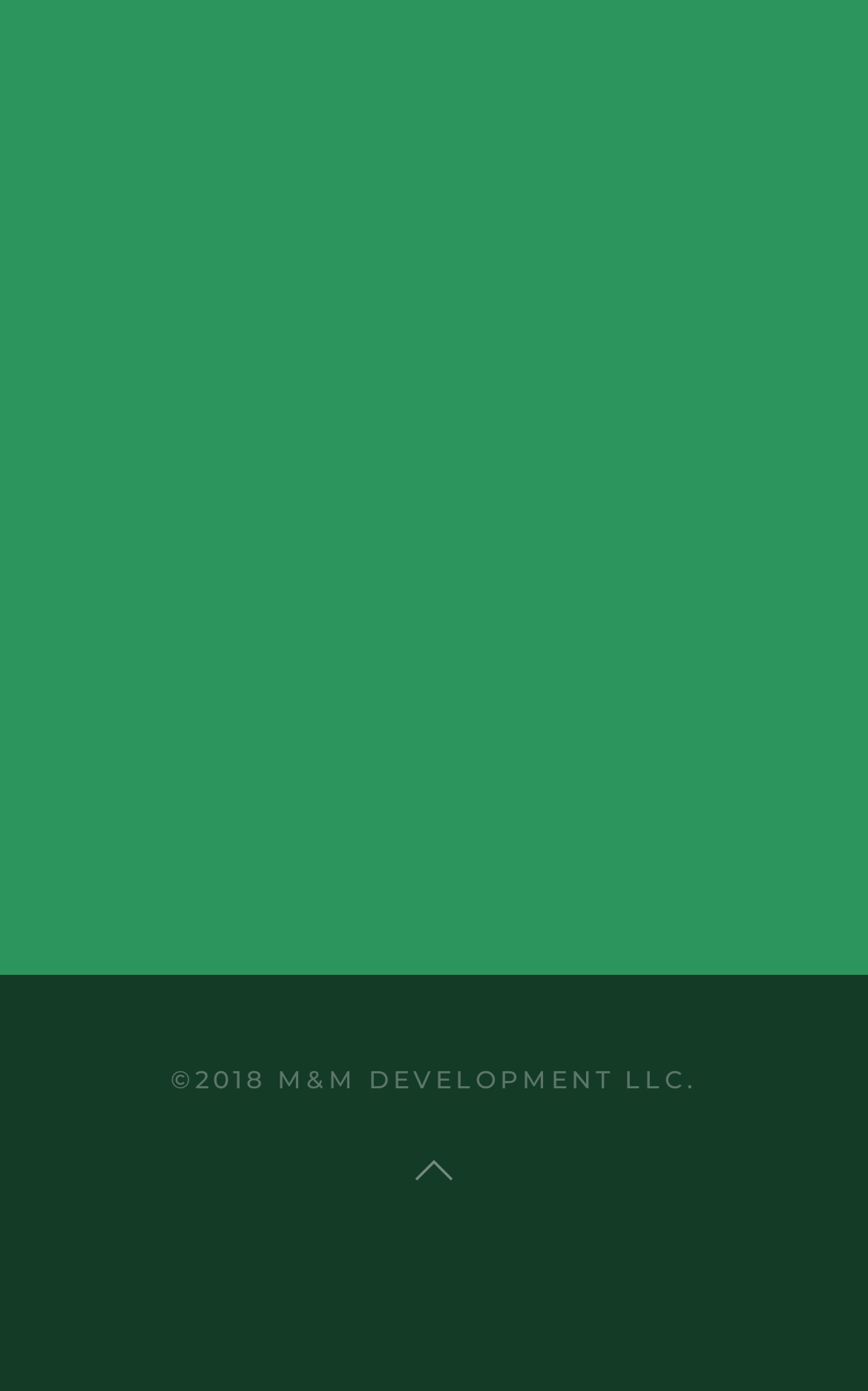Please give the bounding box coordinates of the area that should be clicked to fulfill the following instruction: "contact us". The coordinates should be in the format of four float numbers from 0 to 1, i.e., [left, top, right, bottom].

[0.076, 0.196, 0.468, 0.269]